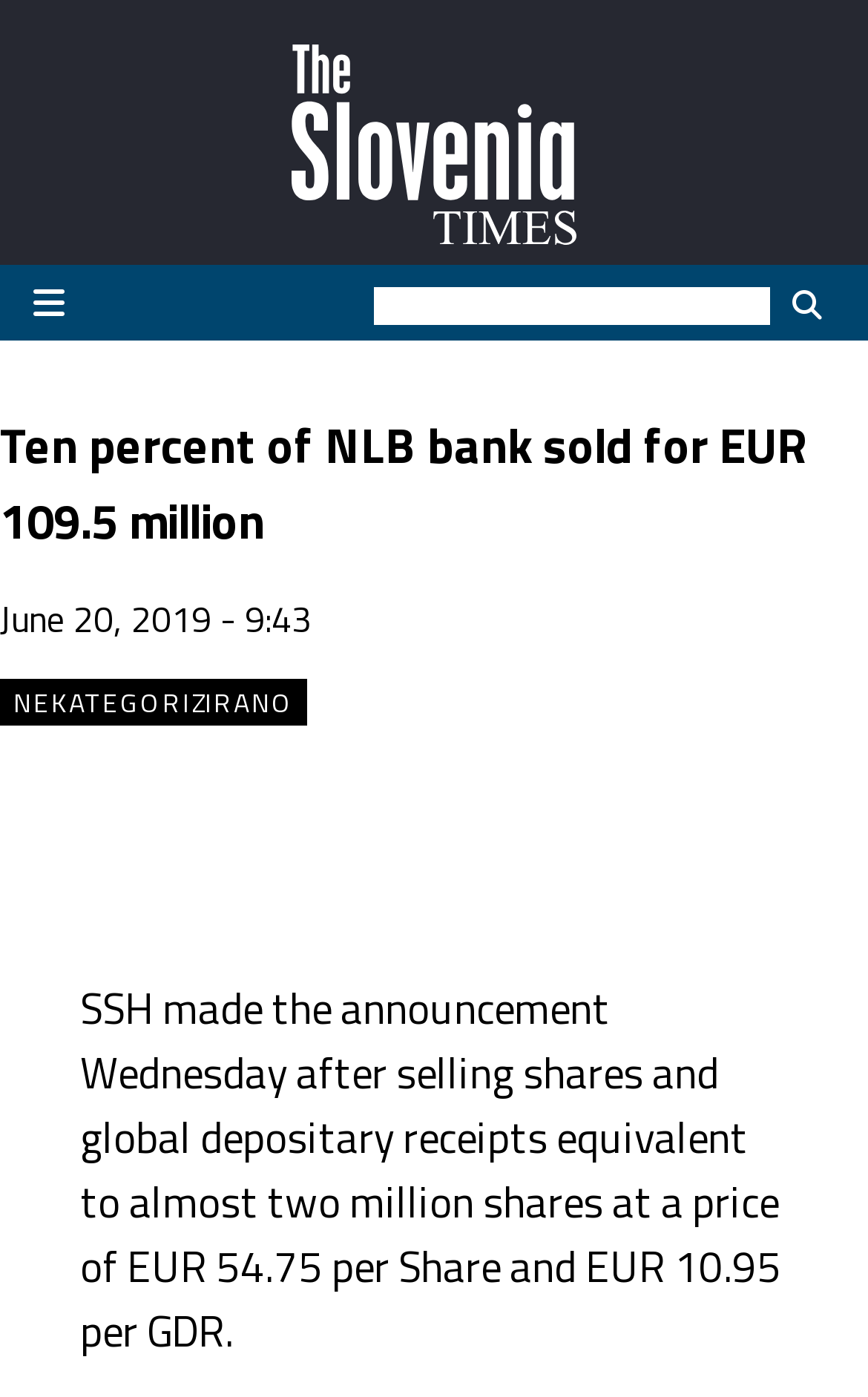What is the name of the bank mentioned in the news?
Based on the image, provide a one-word or brief-phrase response.

NLB bank